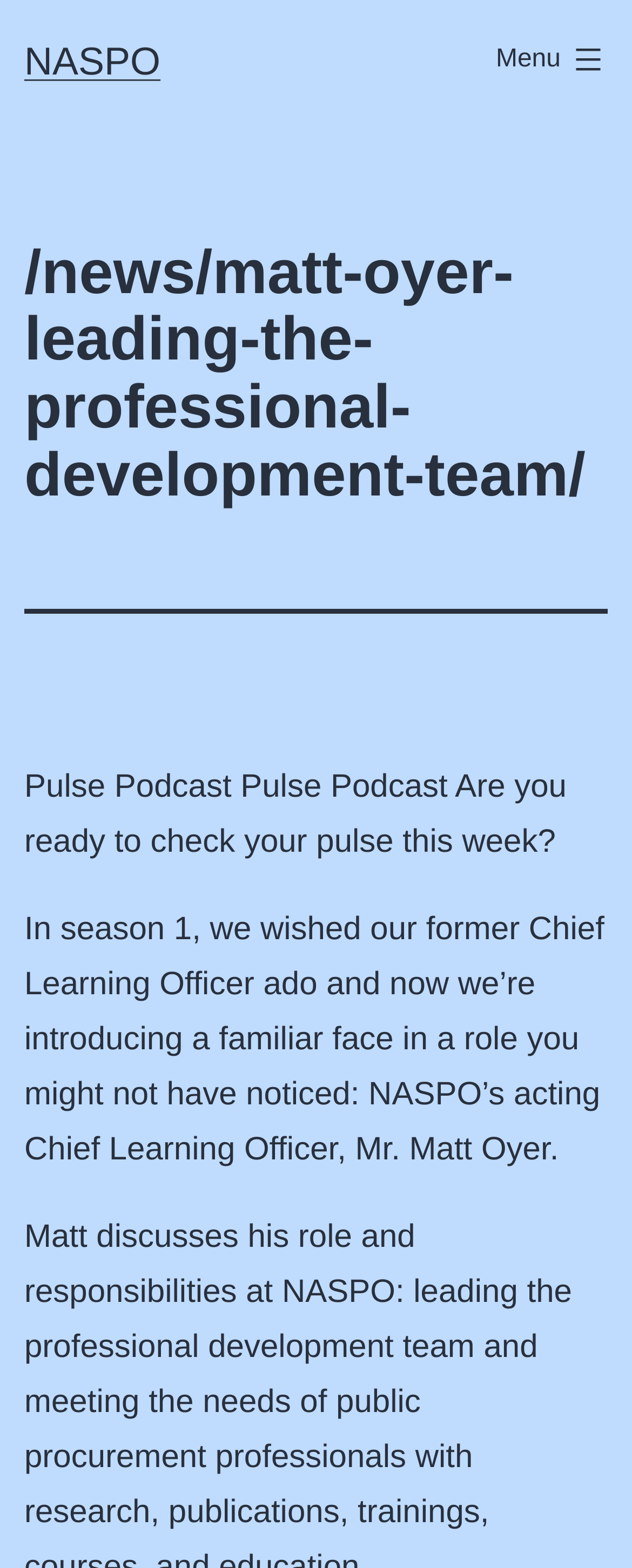Determine the bounding box coordinates in the format (top-left x, top-left y, bottom-right x, bottom-right y). Ensure all values are floating point numbers between 0 and 1. Identify the bounding box of the UI element described by: Menu Close

[0.746, 0.015, 1.0, 0.061]